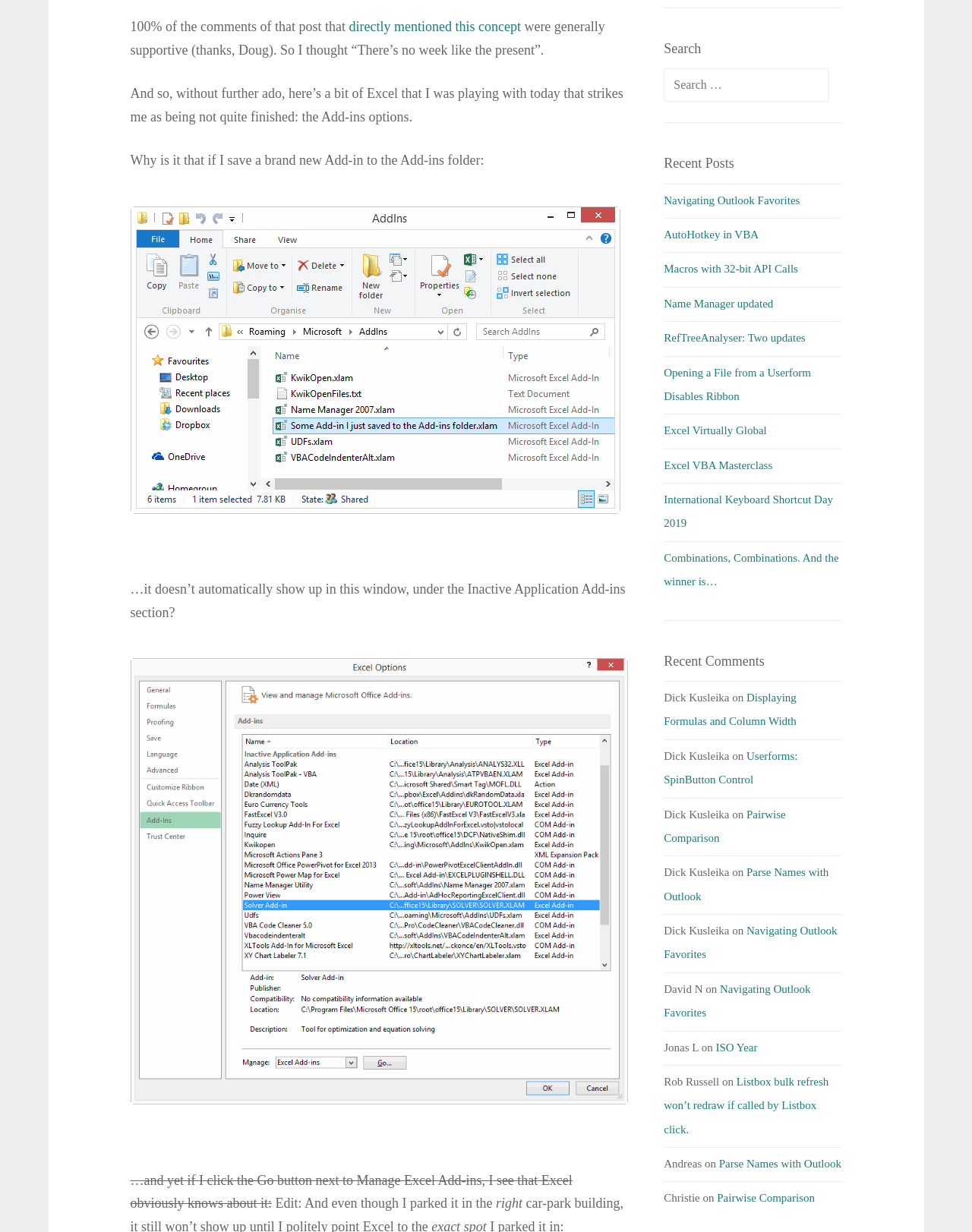Bounding box coordinates should be provided in the format (top-left x, top-left y, bottom-right x, bottom-right y) with all values between 0 and 1. Identify the bounding box for this UI element: Pairwise Comparison

[0.683, 0.656, 0.808, 0.685]